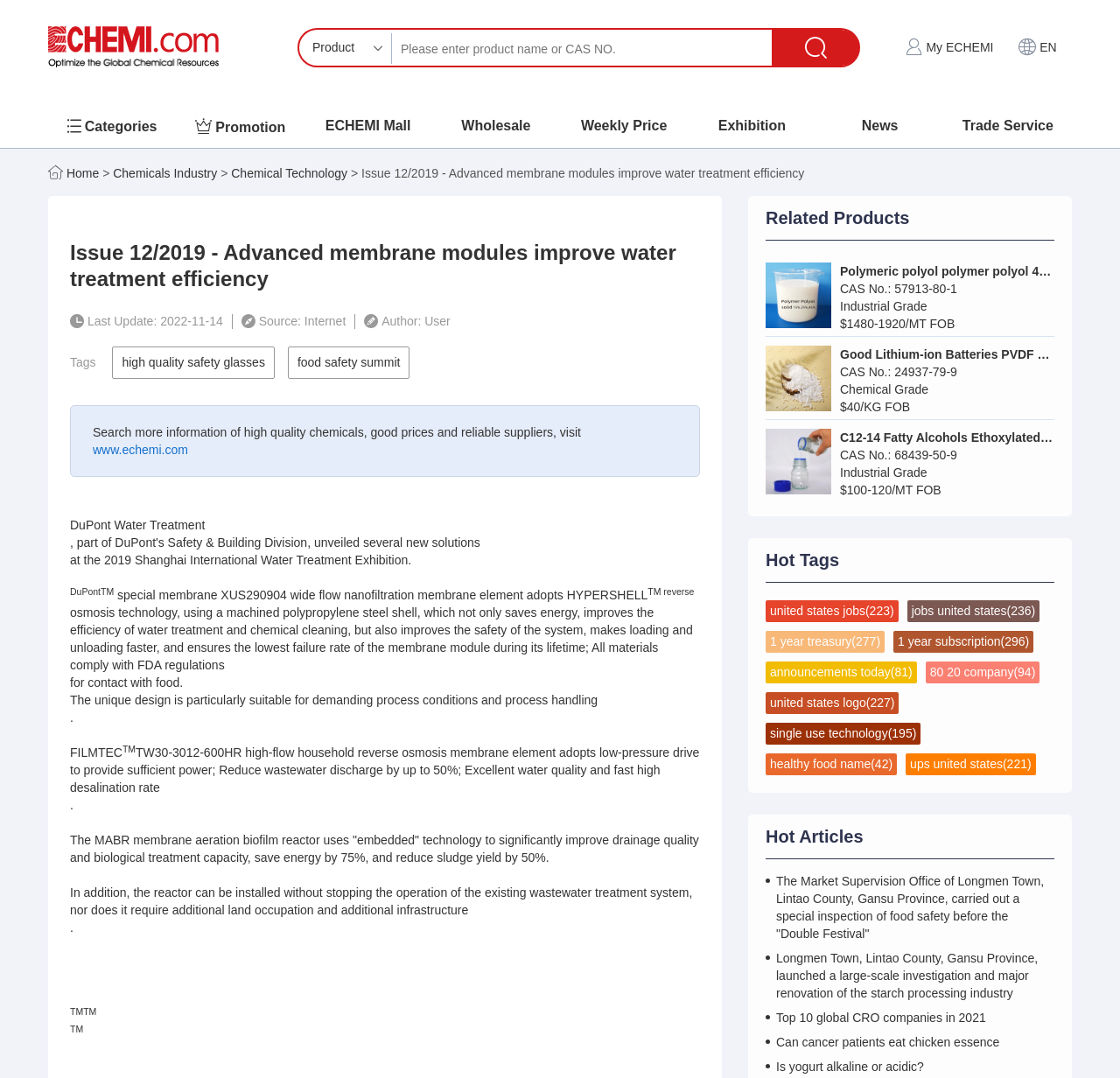Please predict the bounding box coordinates of the element's region where a click is necessary to complete the following instruction: "View the 'Related Products'". The coordinates should be represented by four float numbers between 0 and 1, i.e., [left, top, right, bottom].

[0.684, 0.193, 0.812, 0.211]